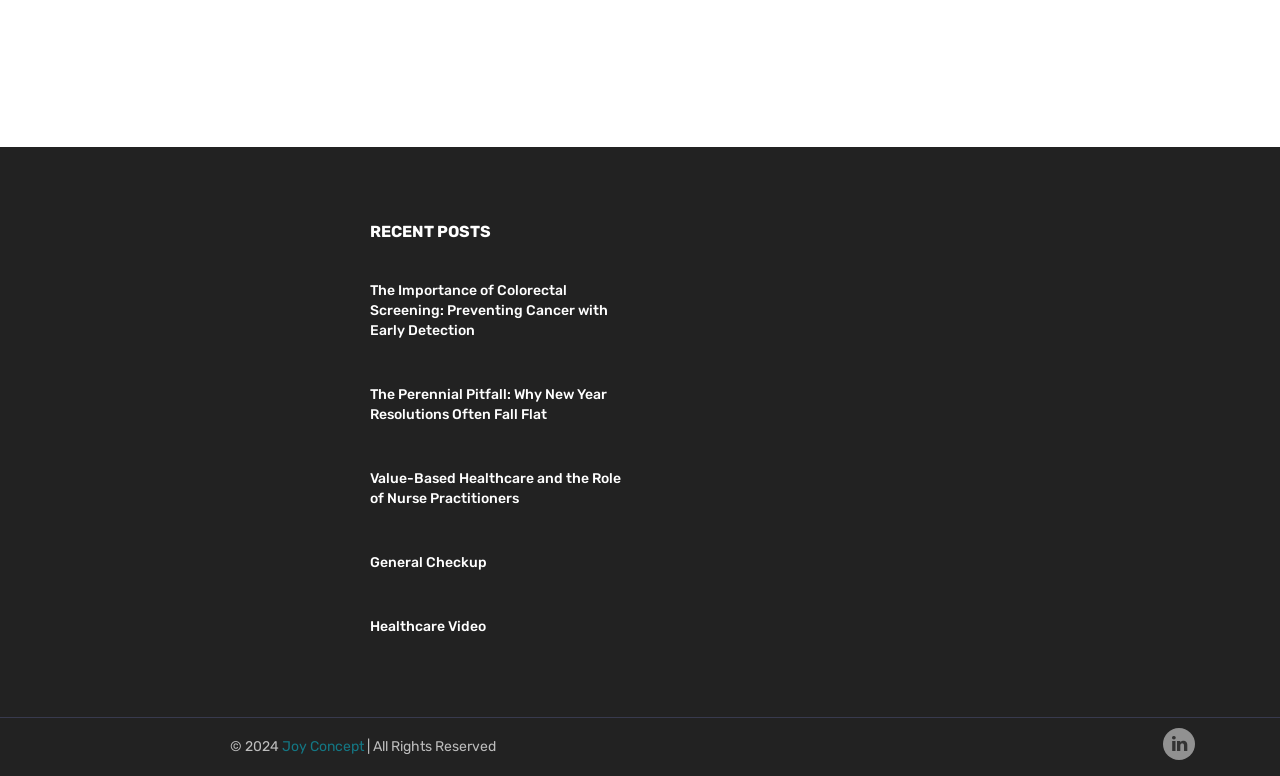Kindly respond to the following question with a single word or a brief phrase: 
What is the purpose of the 'General Checkup' link?

Healthcare service